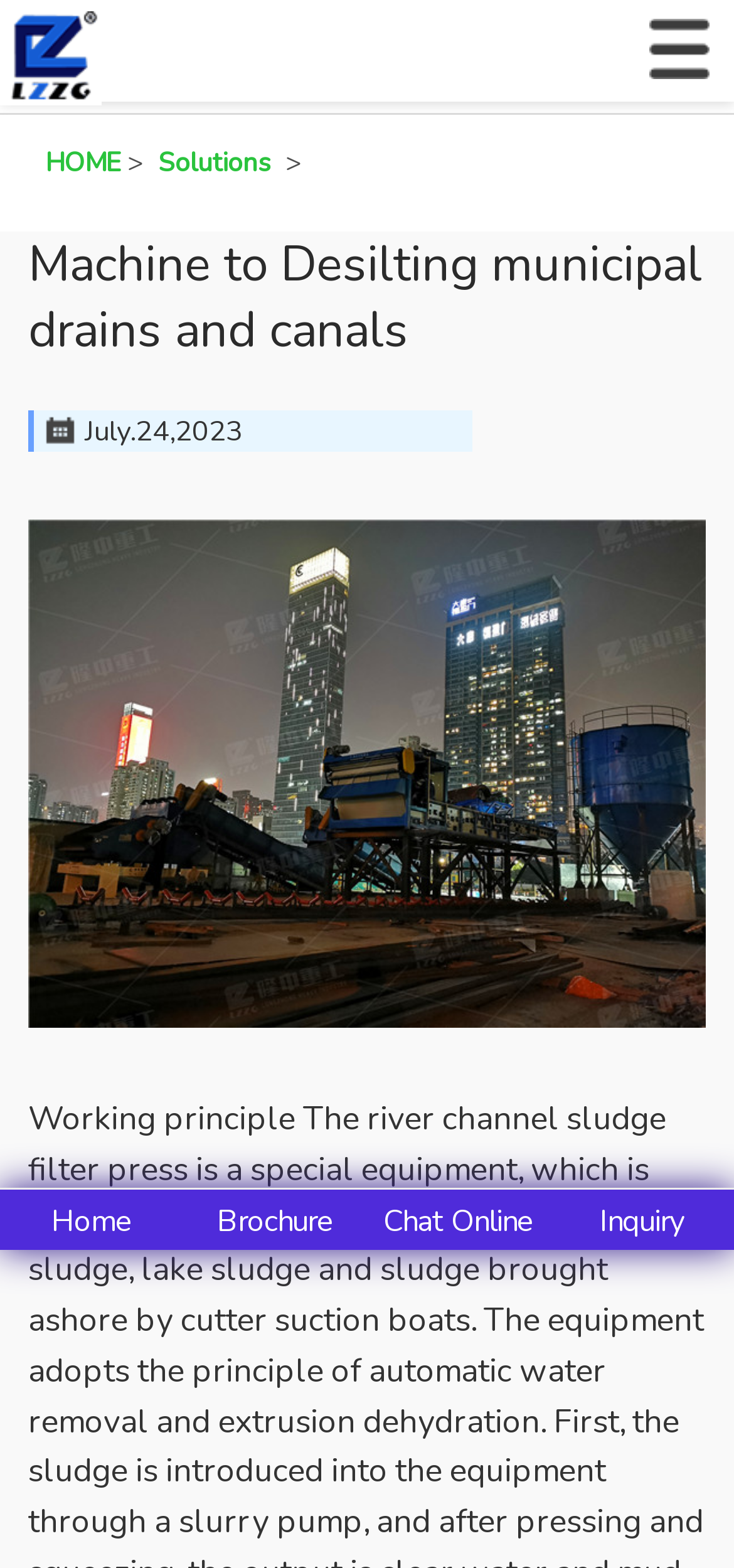Detail the webpage's structure and highlights in your description.

The webpage is about a machine used for desilting municipal drains and canals. At the top right corner, there is a button. On the top left, there is a link to the company's website, accompanied by an image of the company's logo. Next to the company link, there are navigation links to "HOME" and "Solutions", separated by greater-than symbols.

Below the navigation links, there is a heading that reads "Machine to Desilting municipal drains and canals". To the right of the heading, there is a date icon and the text "July.24,2023". 

At the bottom of the page, there are four links: "Home", "Brochure", "Chat Online", and "Inquiry", arranged from left to right. 

The webpage also has a meta description that mentions the working principle of a river channel sludge filter press, which is a special equipment used to deal with river channel dredging sludge, lake sludge, and sludge brought ashore by cutter.